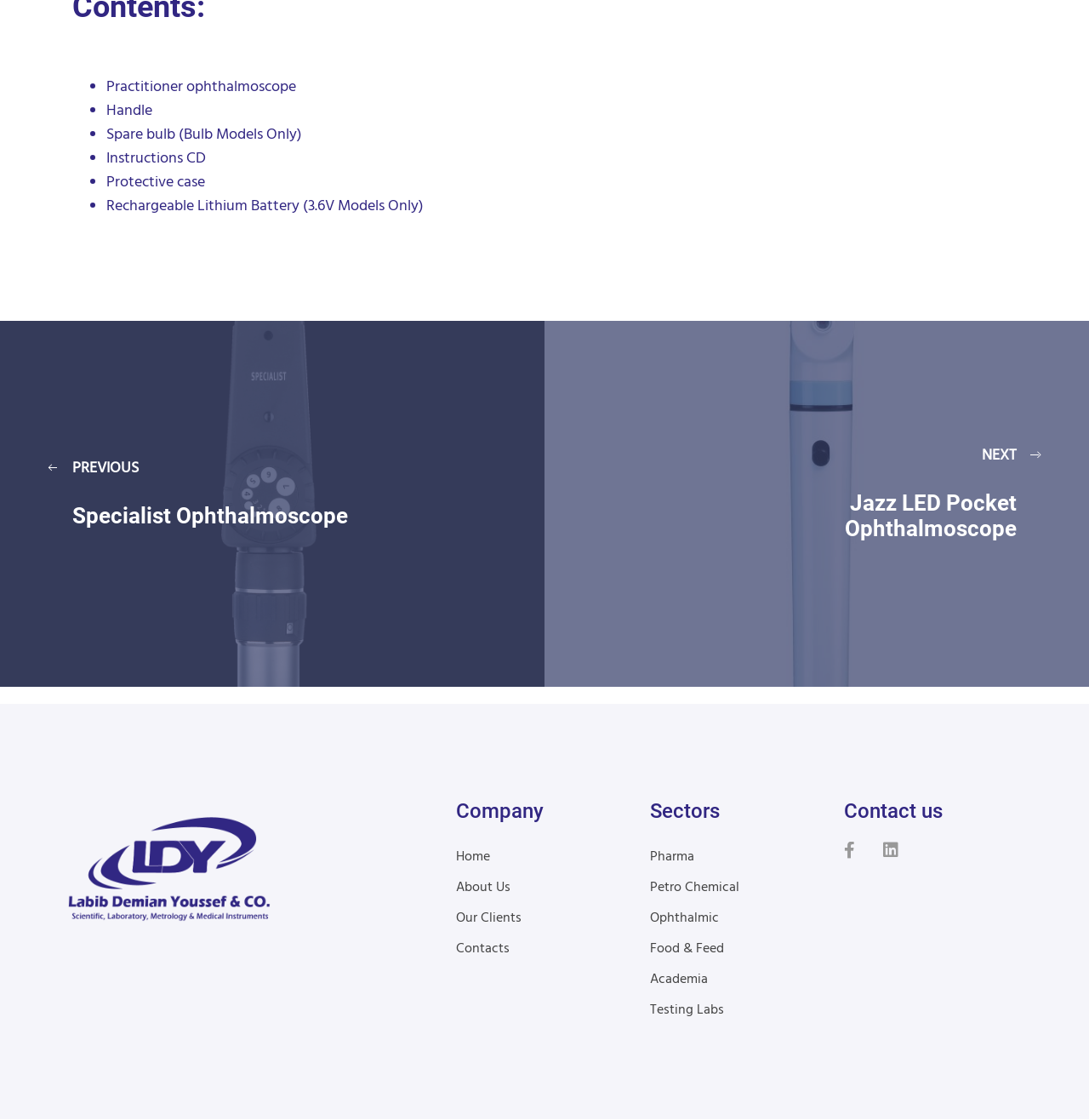Specify the bounding box coordinates of the area to click in order to follow the given instruction: "View 'Specialist Ophthalmoscope'."

[0.066, 0.449, 0.344, 0.472]